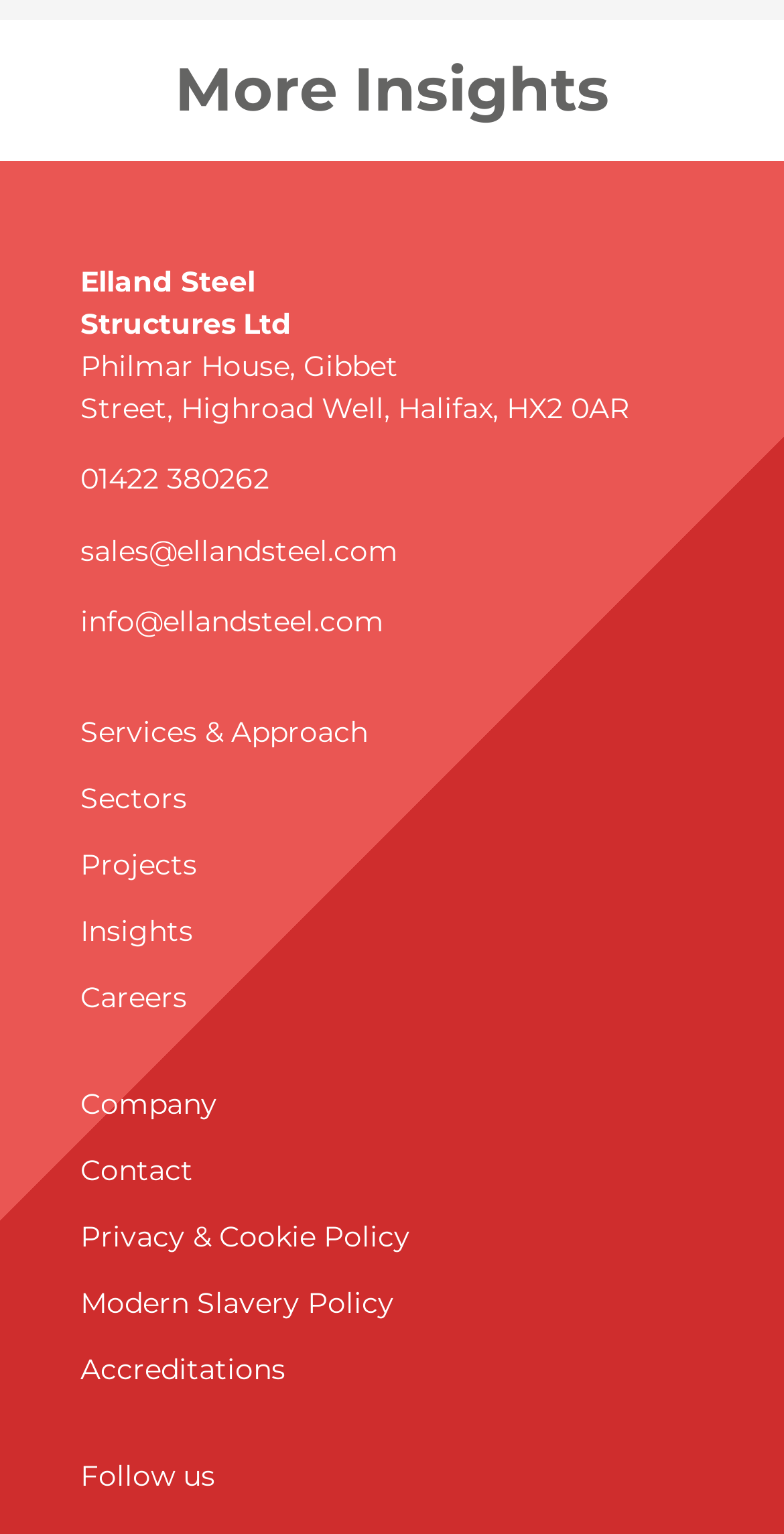What is the phone number?
Using the visual information, reply with a single word or short phrase.

01422 380262